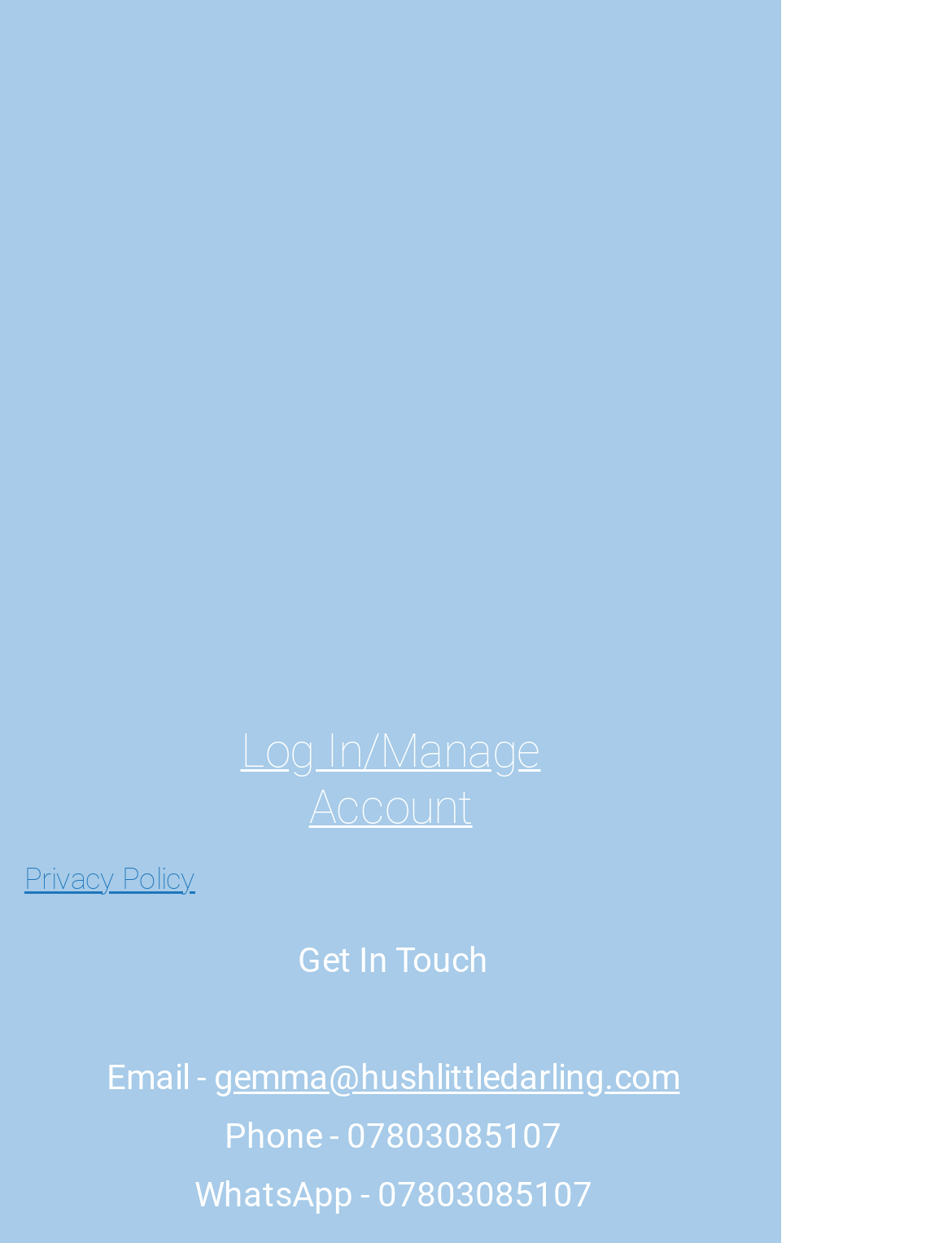What is the email address to get in touch?
Use the image to give a comprehensive and detailed response to the question.

I found the 'Get In Touch' section at the bottom of the webpage and saw an email address listed as gemma@hushlittledarling.com.